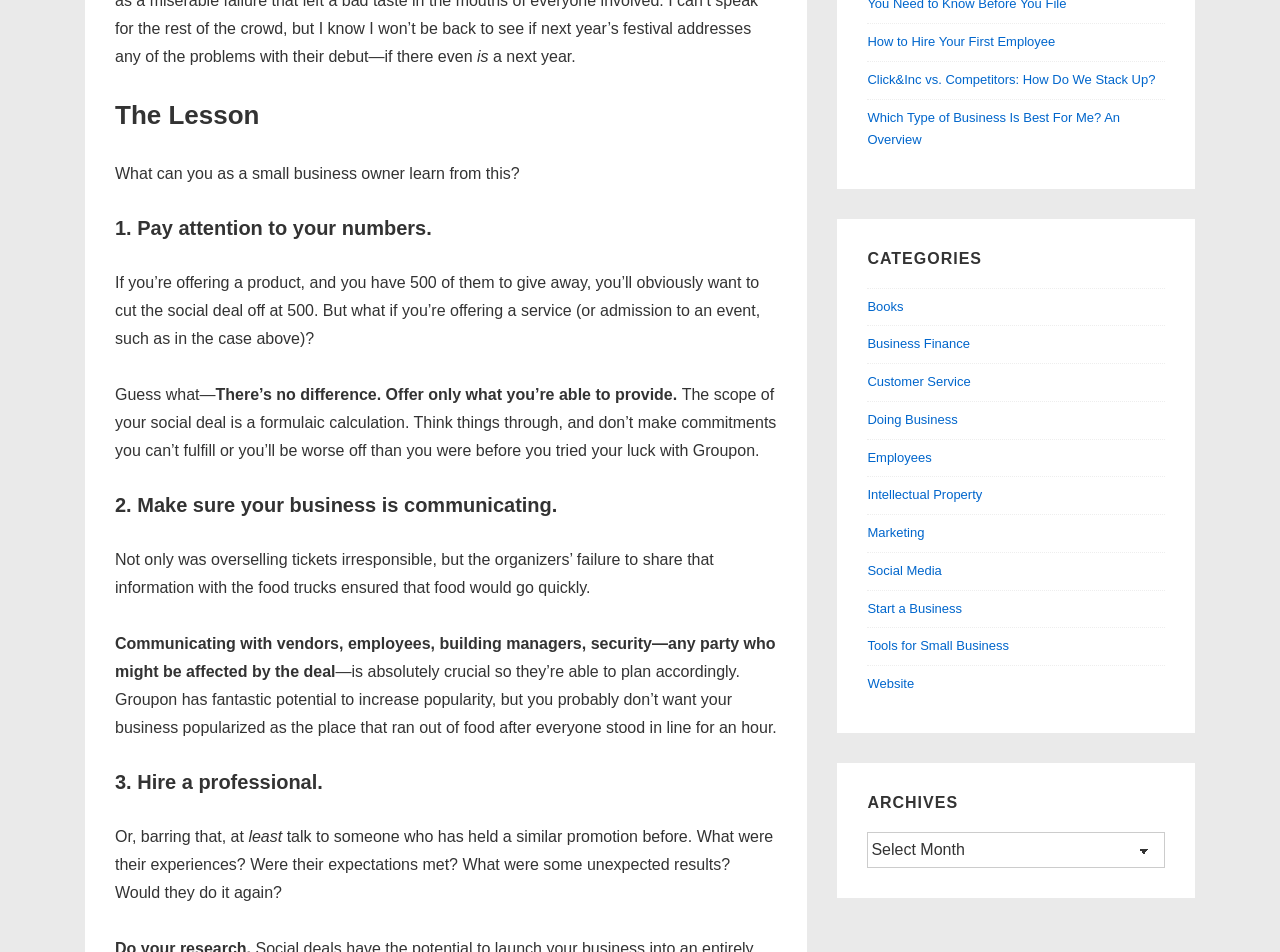Please find the bounding box coordinates of the clickable region needed to complete the following instruction: "Click on 'Books'". The bounding box coordinates must consist of four float numbers between 0 and 1, i.e., [left, top, right, bottom].

[0.678, 0.314, 0.706, 0.33]